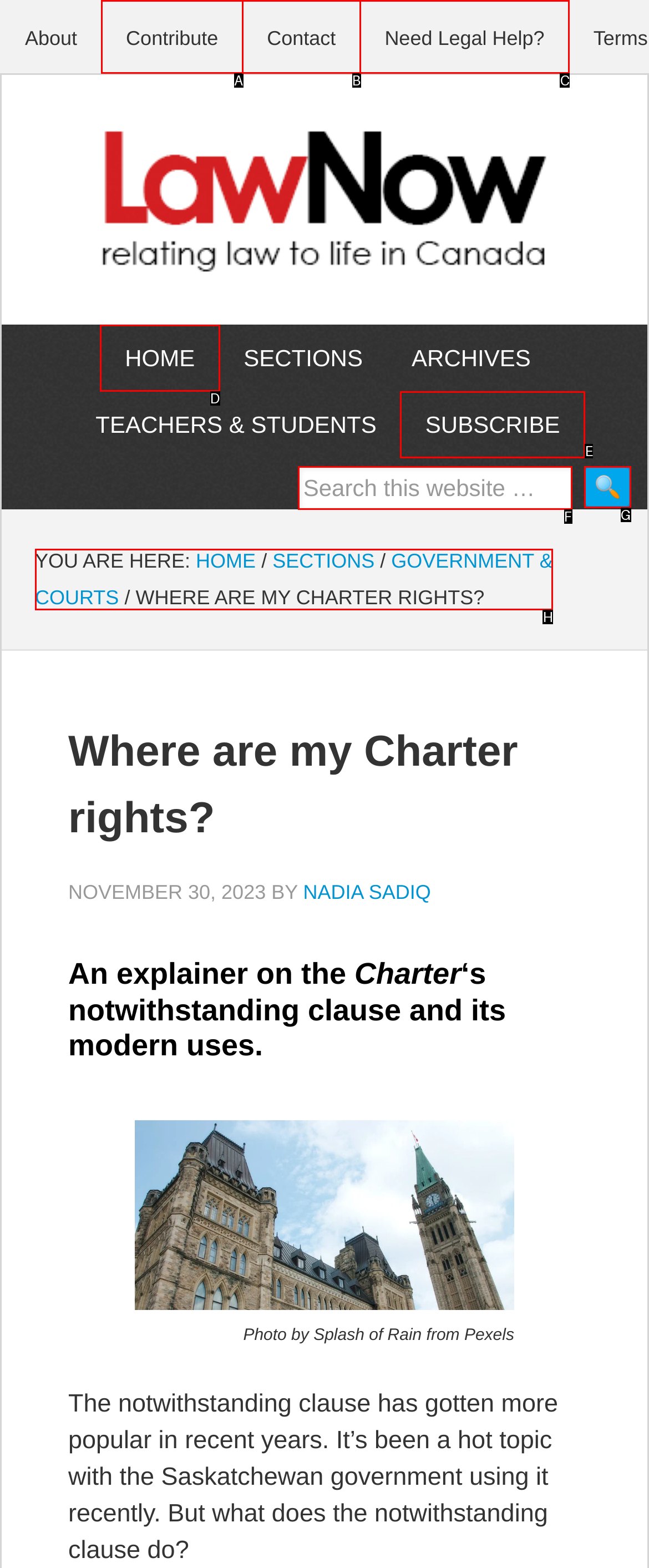Which option should be clicked to complete this task: Call 01920 466446
Reply with the letter of the correct choice from the given choices.

None